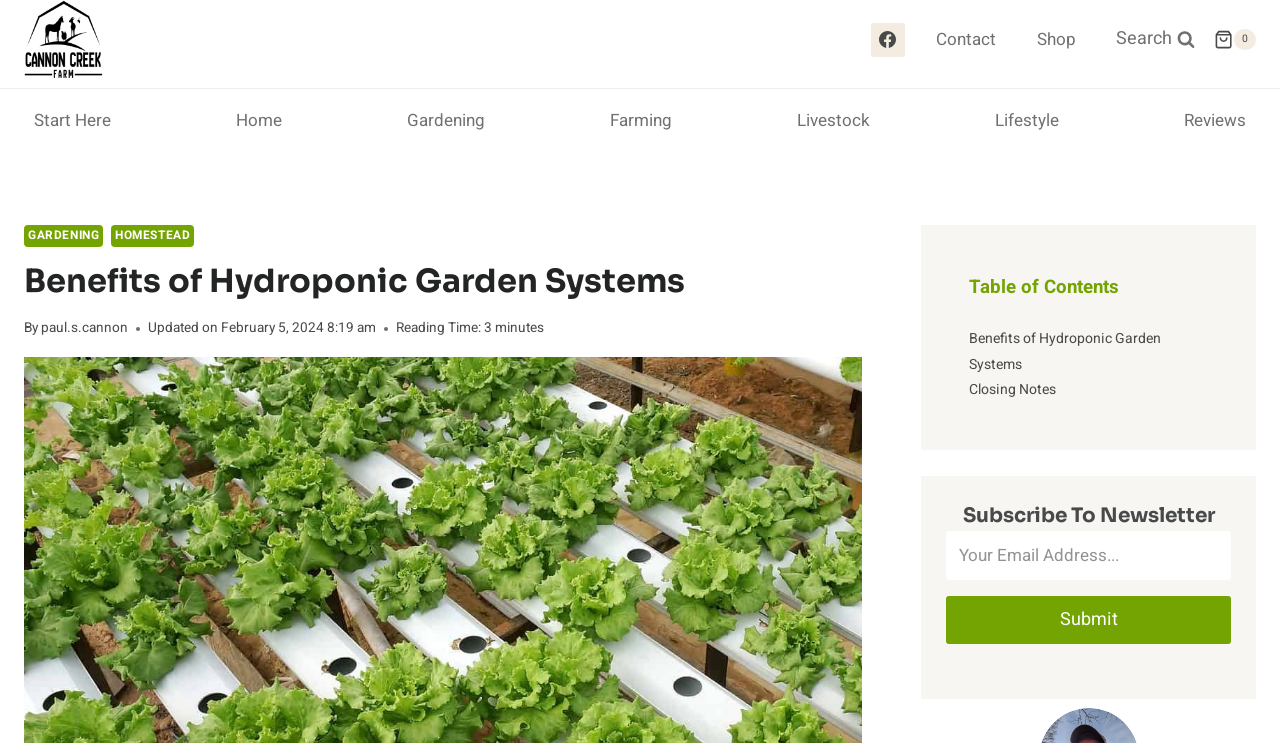Locate the primary heading on the webpage and return its text.

Benefits of Hydroponic Garden Systems